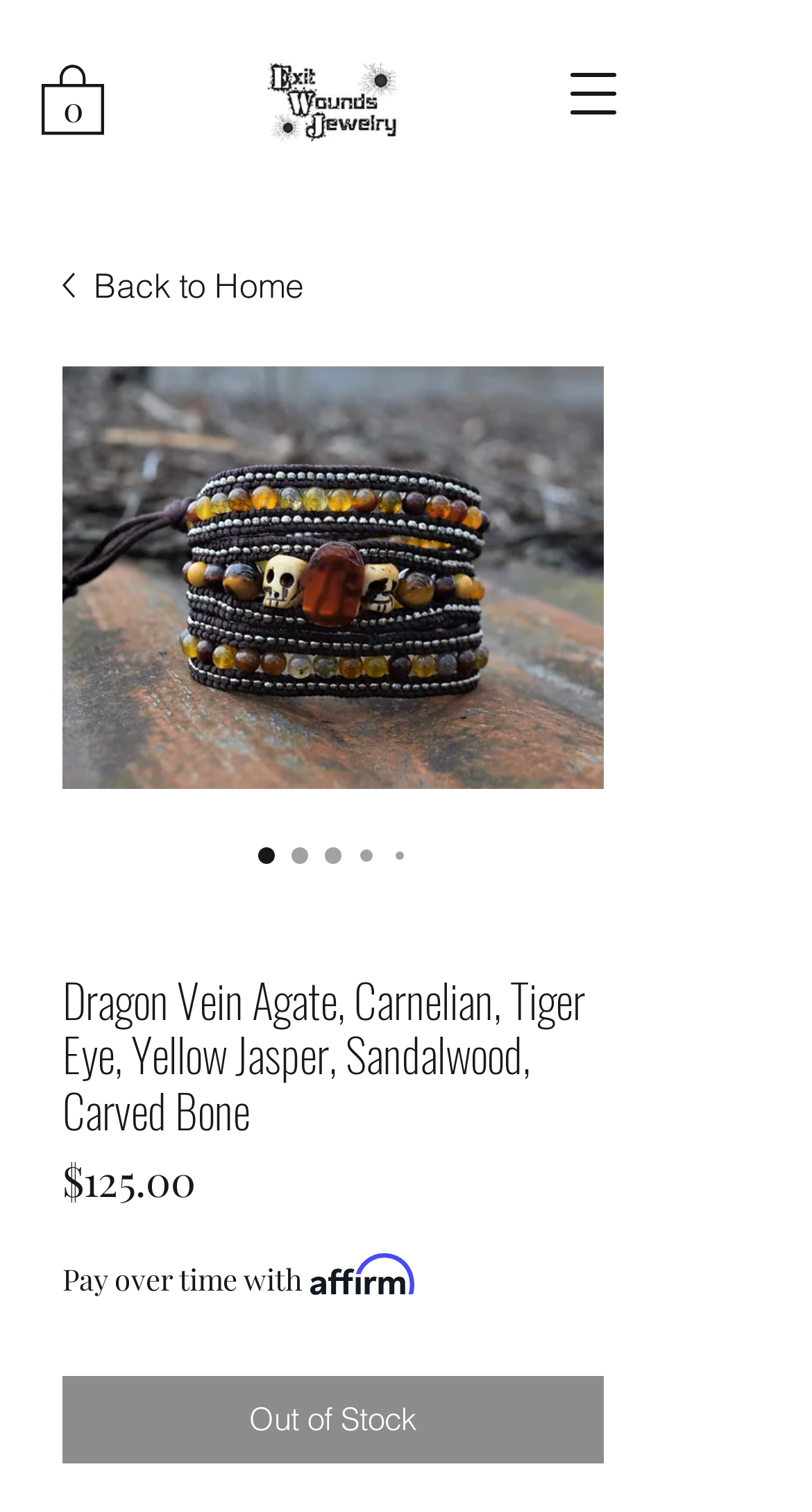Explain in detail what is displayed on the webpage.

This webpage is an e-commerce product page for a handmade gemstone jewelry item. At the top left, there is a cart icon with a link to view the cart, which currently has 0 items. Next to it, there is a navigation menu button. On the top right, there is a logo image with a link to go back to the home page.

Below the logo, there is a large image of the jewelry item, which is a Dragon Vein Agate, Carnelian, Tiger Eye, Yellow Jasper, Sandalwood, and Carved Bone piece. Above the image, there are five radio buttons, each representing a different option for the item. 

To the right of the image, there is a heading that describes the item, followed by its price, $125.00. Below the price, there is a section that mentions the option to pay over time with Affirm, accompanied by the Affirm logo. 

At the bottom of the page, there is an "Out of Stock" button, which is currently disabled. The overall layout of the page is focused on showcasing the product, with clear and concise information about the item and its price.